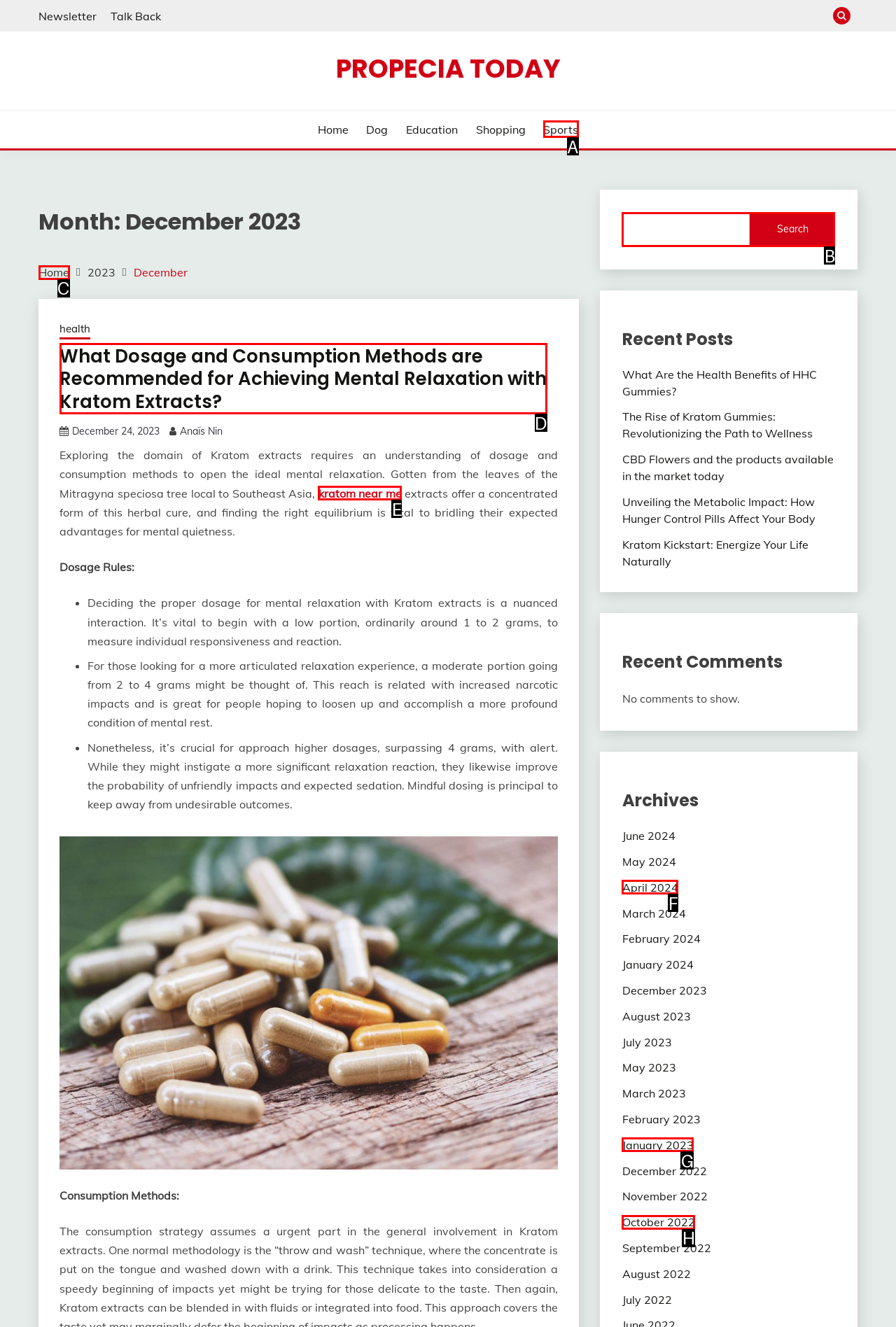Choose the UI element to click on to achieve this task: Search for something. Reply with the letter representing the selected element.

B